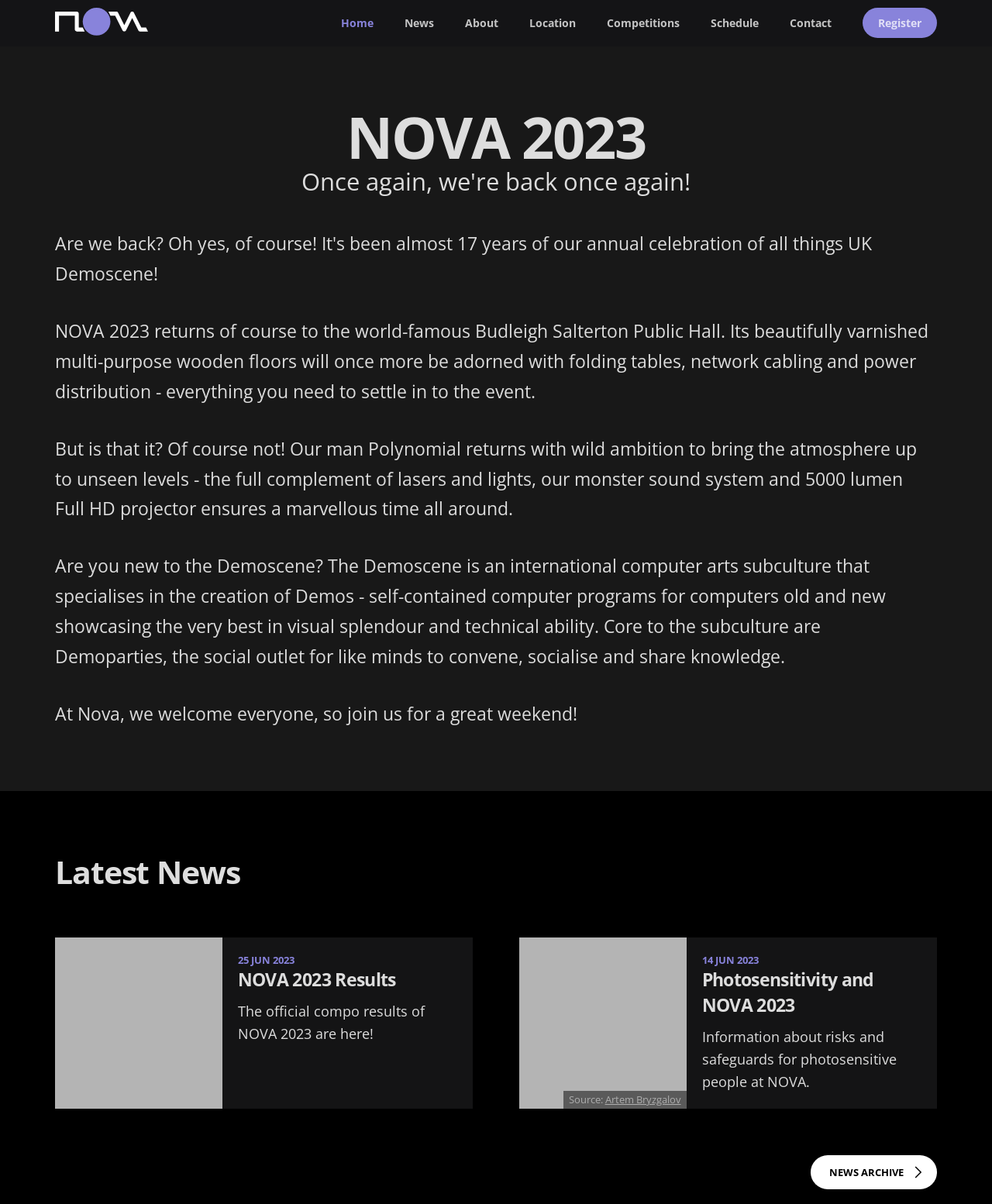Find and specify the bounding box coordinates that correspond to the clickable region for the instruction: "Click the Photosensitivity and NOVA 2023 link".

[0.523, 0.779, 0.944, 0.921]